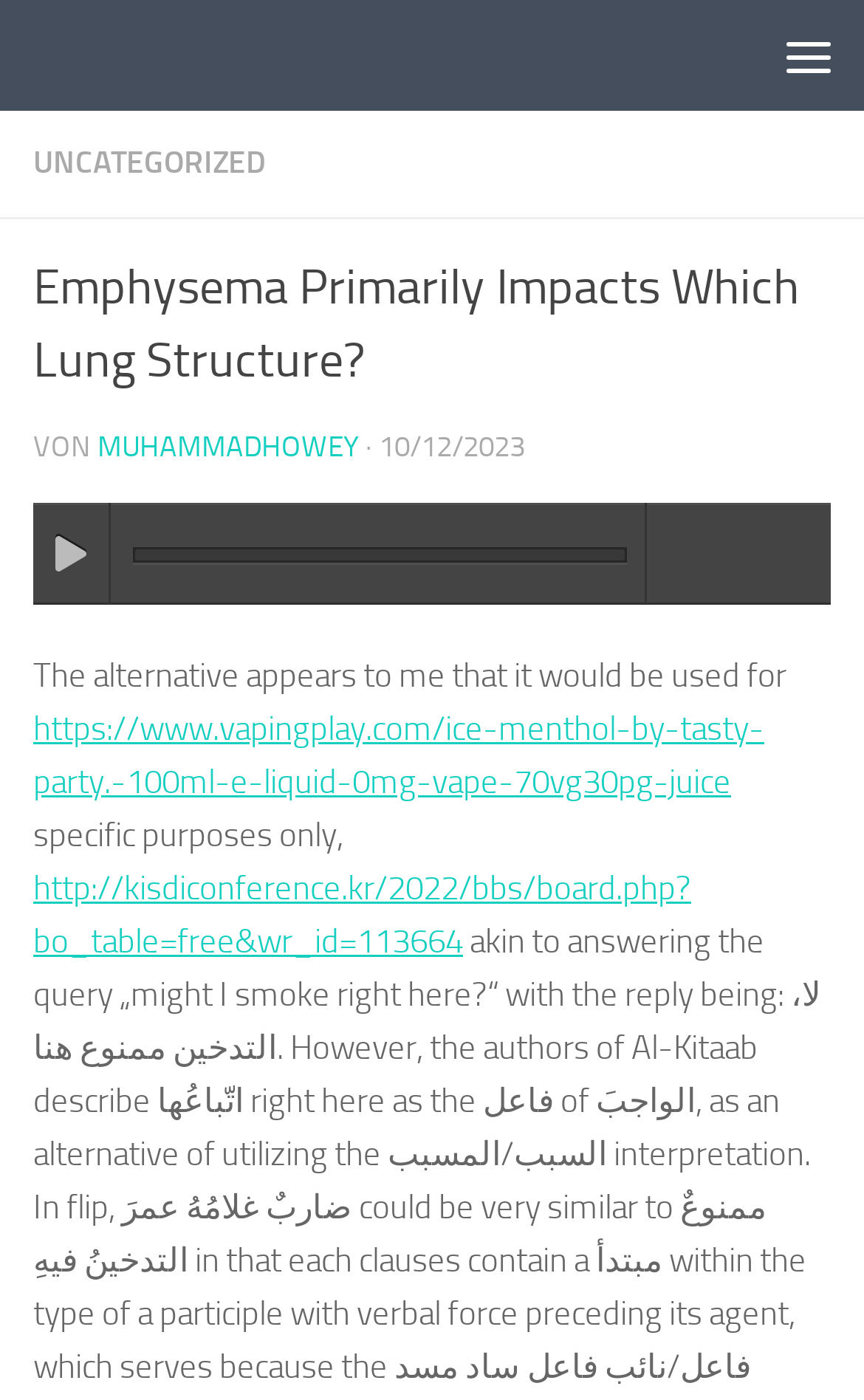Answer in one word or a short phrase: 
What is the category of the article?

UNCATEGORIZED